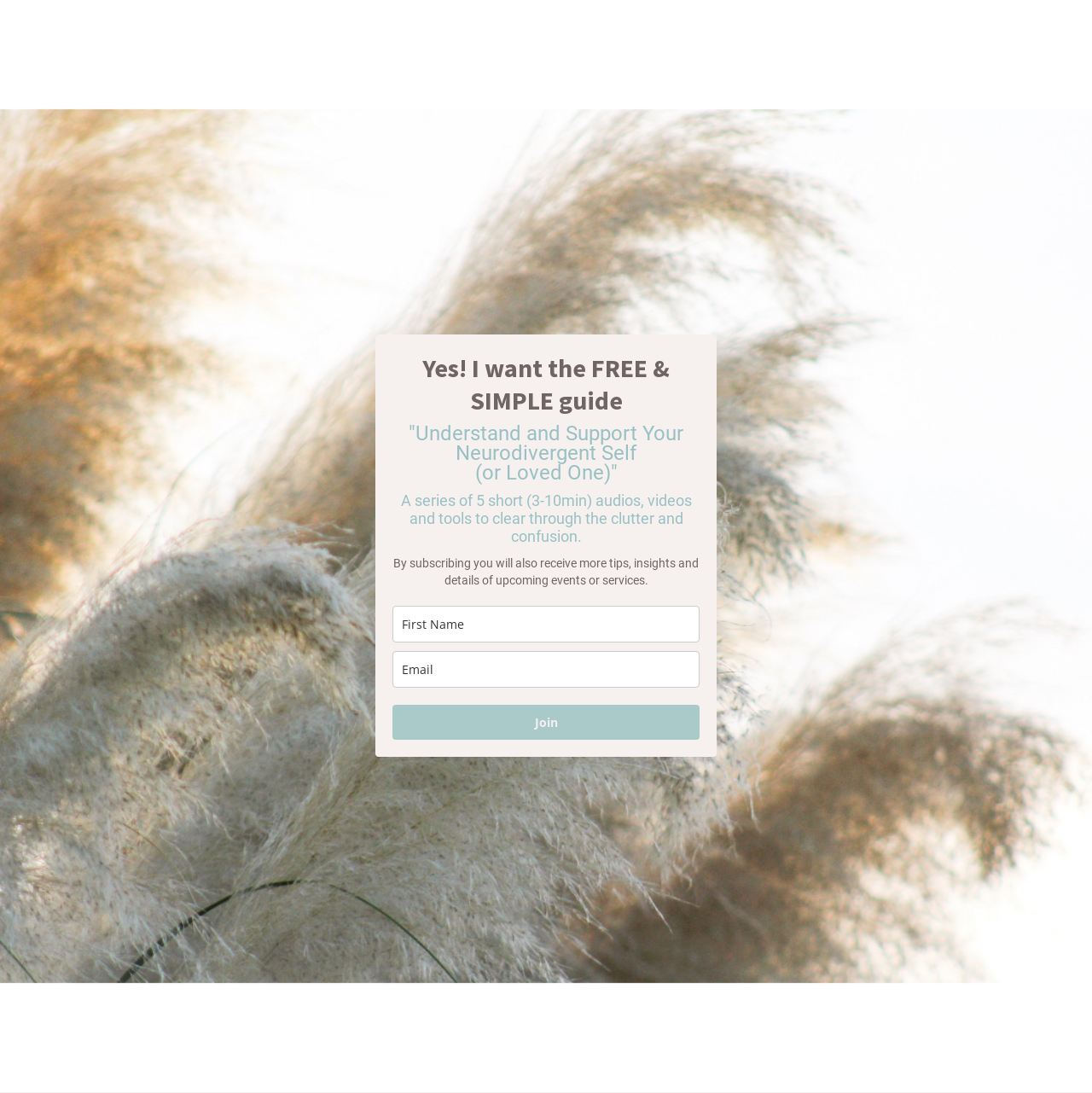Answer succinctly with a single word or phrase:
What is the purpose of this webpage?

Get a free guide